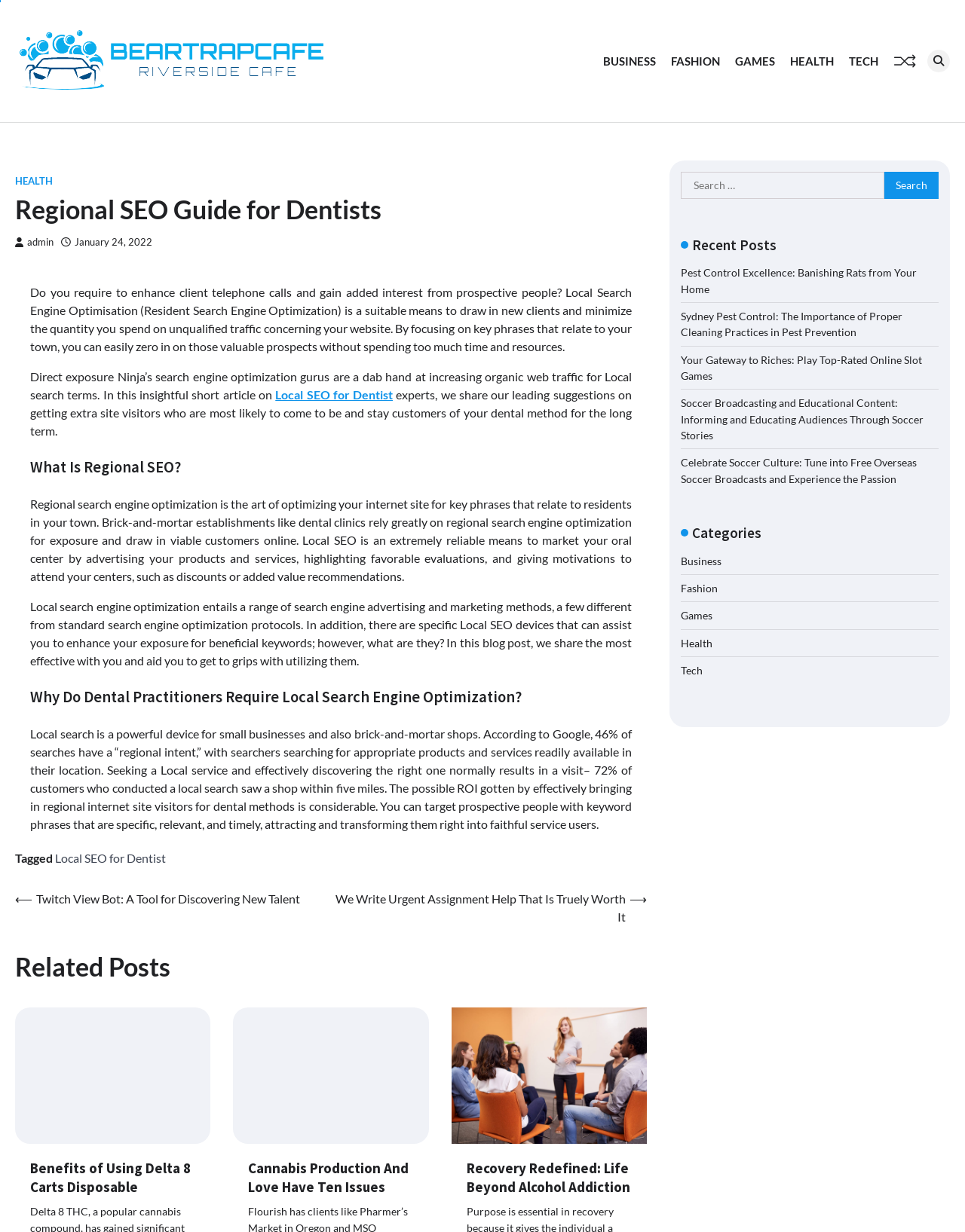Give a detailed account of the webpage's layout and content.

This webpage is about a regional SEO guide for dentists. At the top, there is a logo and a navigation menu with links to different categories such as BUSINESS, FASHION, GAMES, HEALTH, and TECH. 

Below the navigation menu, there is an article with a heading "Regional SEO Guide for Dentists" and a brief introduction to local search engine optimization (SEO) and its importance for dentists. The article is divided into sections, including "What Is Regional SEO?", "Why Do Dental Practitioners Require Local Search Engine Optimization?", and others. 

Each section provides detailed information about local SEO, its benefits, and how it can help dentists attract more clients. The article also includes links to related topics, such as "Local SEO for Dentist". 

On the right side of the webpage, there is a complementary section with a search bar, a "Recent Posts" section, and a "Categories" section. The "Recent Posts" section lists several links to recent articles on various topics, including pest control, online slot games, and soccer broadcasting. The "Categories" section lists links to different categories, including BUSINESS, FASHION, GAMES, HEALTH, and TECH. 

At the bottom of the webpage, there is a footer section with a "Posts" navigation menu, a "Related Posts" section, and a "Tagged" section. The "Related Posts" section lists links to related articles, including "Benefits of Using Delta 8 Carts Disposable", "Cannabis Production And Love Have Ten Issues", and "Recovery Redefined: Life Beyond Alcohol Addiction".